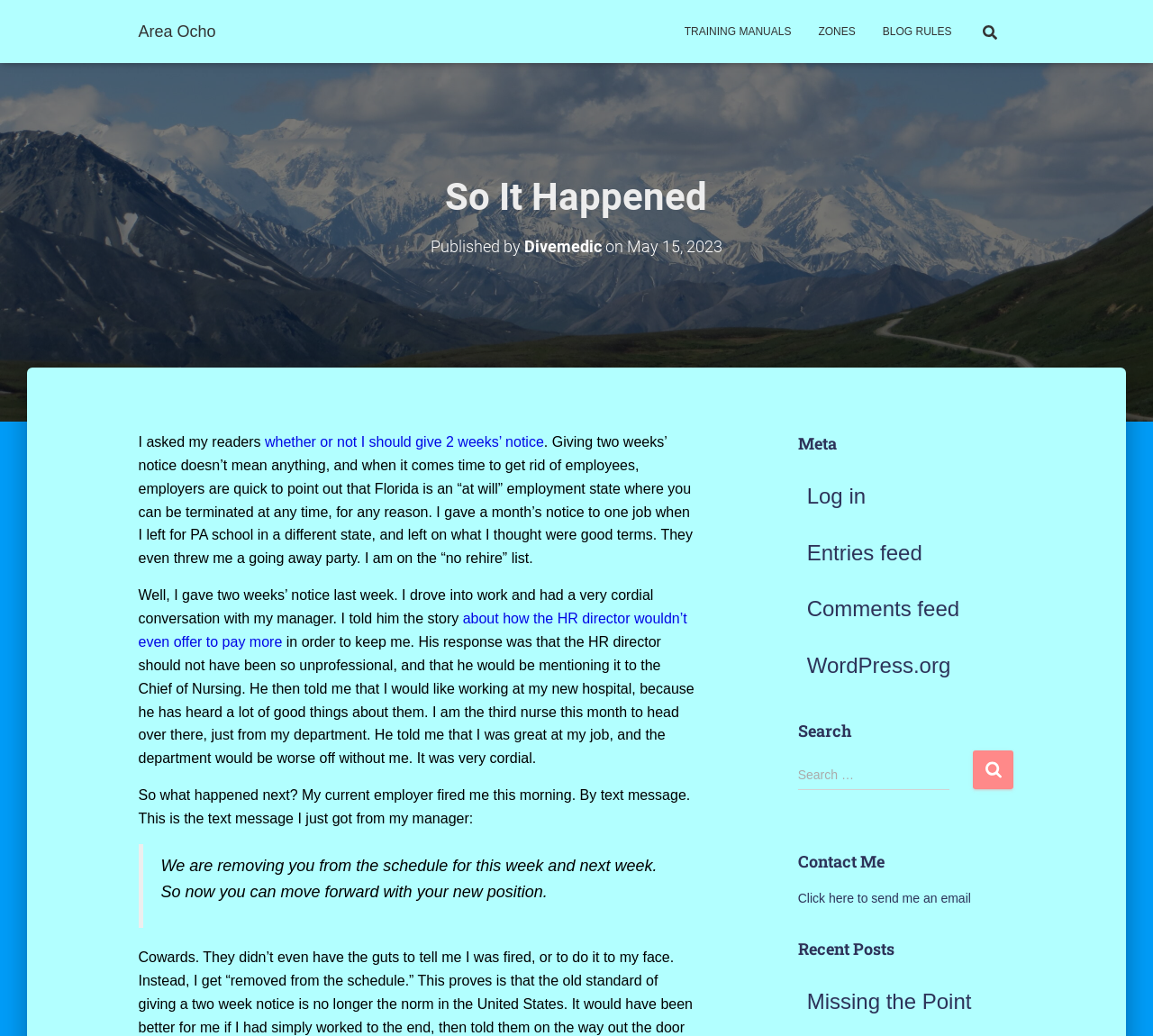Respond to the following question with a brief word or phrase:
What is the purpose of the search box?

To search the website